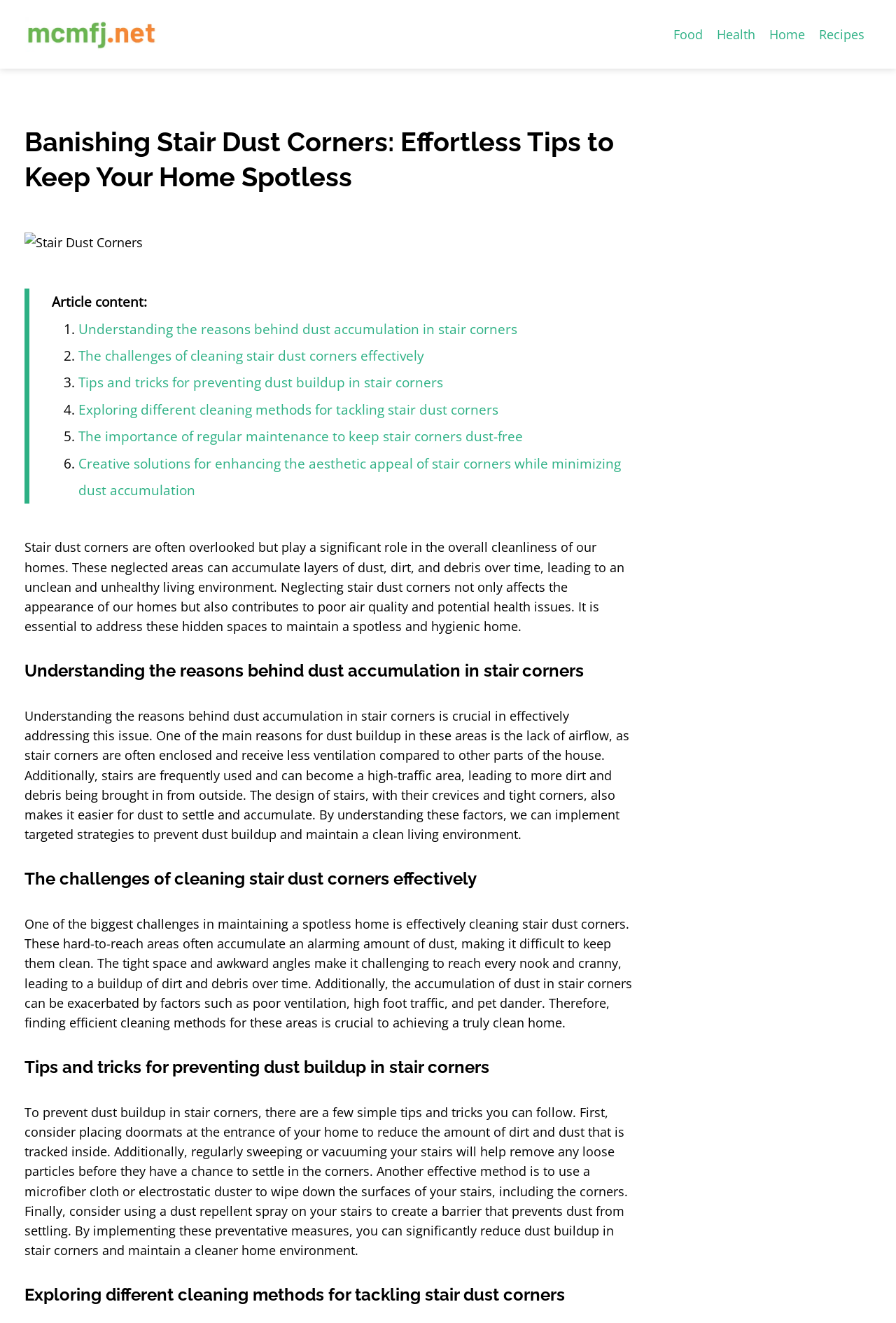Identify the bounding box coordinates of the section that should be clicked to achieve the task described: "Discover creative solutions for enhancing the aesthetic appeal of stair corners".

[0.088, 0.343, 0.693, 0.377]